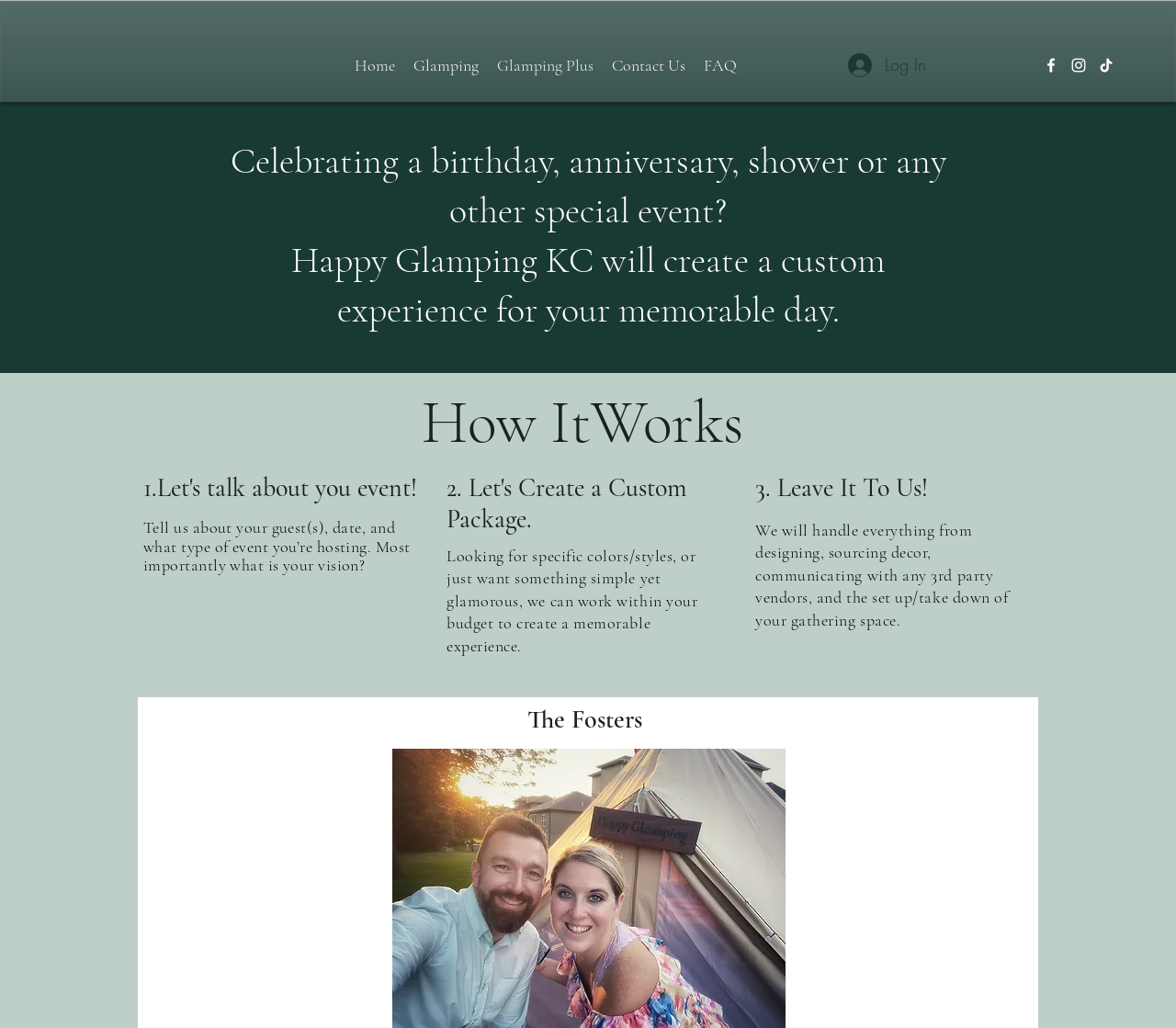Identify the bounding box coordinates of the part that should be clicked to carry out this instruction: "Log in to the website".

[0.71, 0.044, 0.774, 0.083]